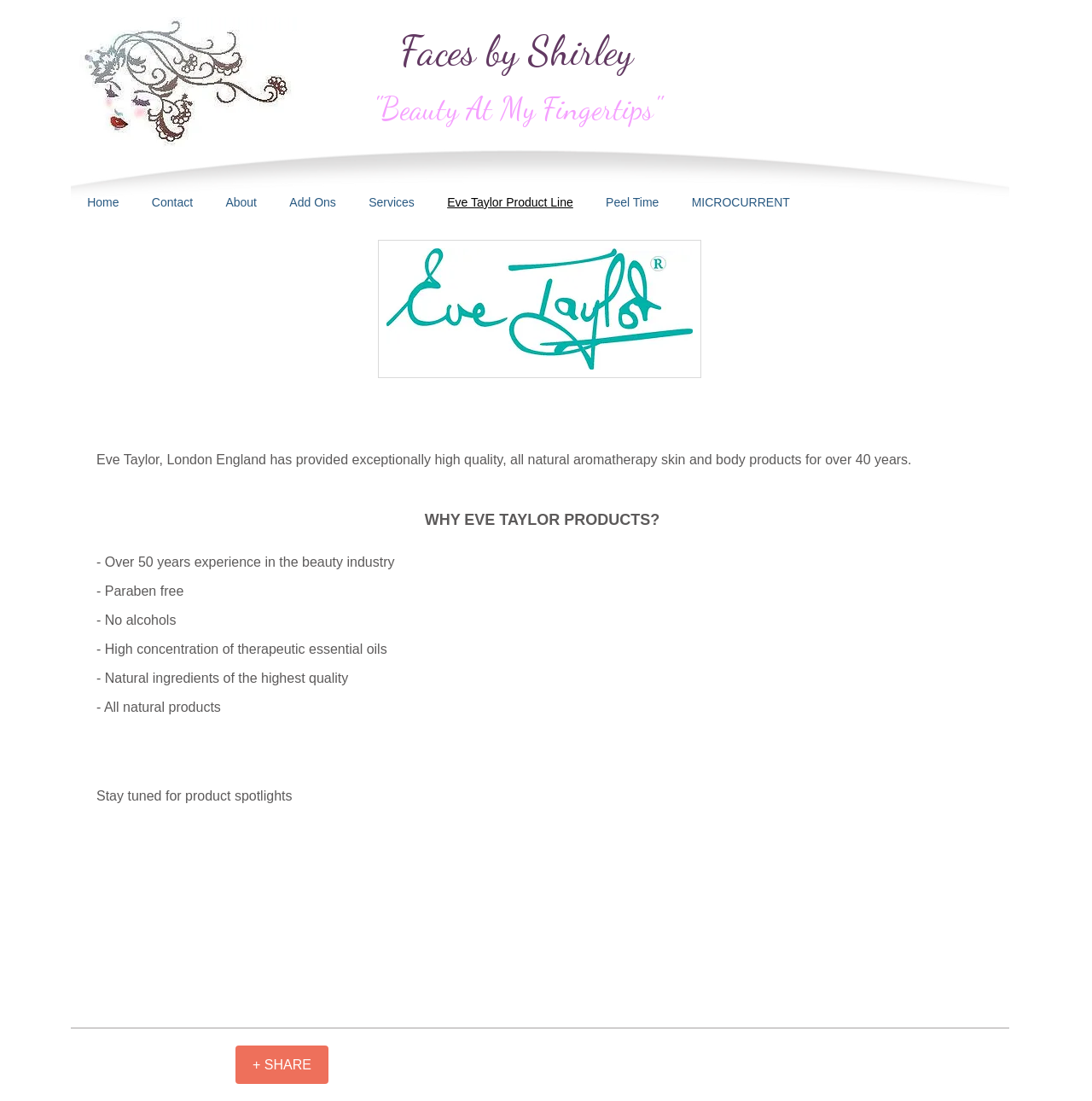How many years of experience does Eve Taylor have?
Based on the content of the image, thoroughly explain and answer the question.

The webpage states that Eve Taylor has 'Over 50 years experience in the beauty industry', indicating a long history of experience in the field.